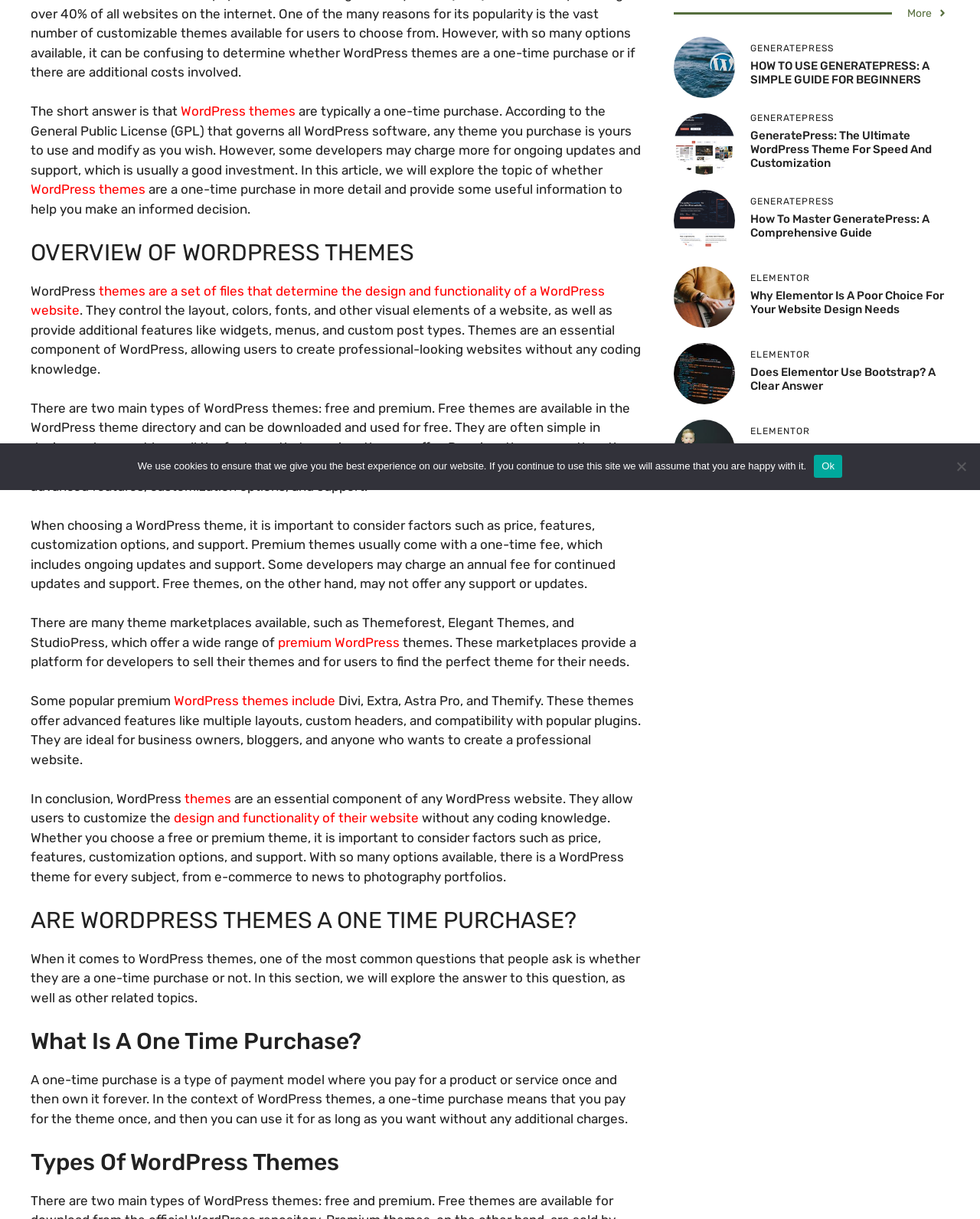Find the bounding box of the element with the following description: "alt="wordpress, water, logo"". The coordinates must be four float numbers between 0 and 1, formatted as [left, top, right, bottom].

[0.688, 0.048, 0.75, 0.06]